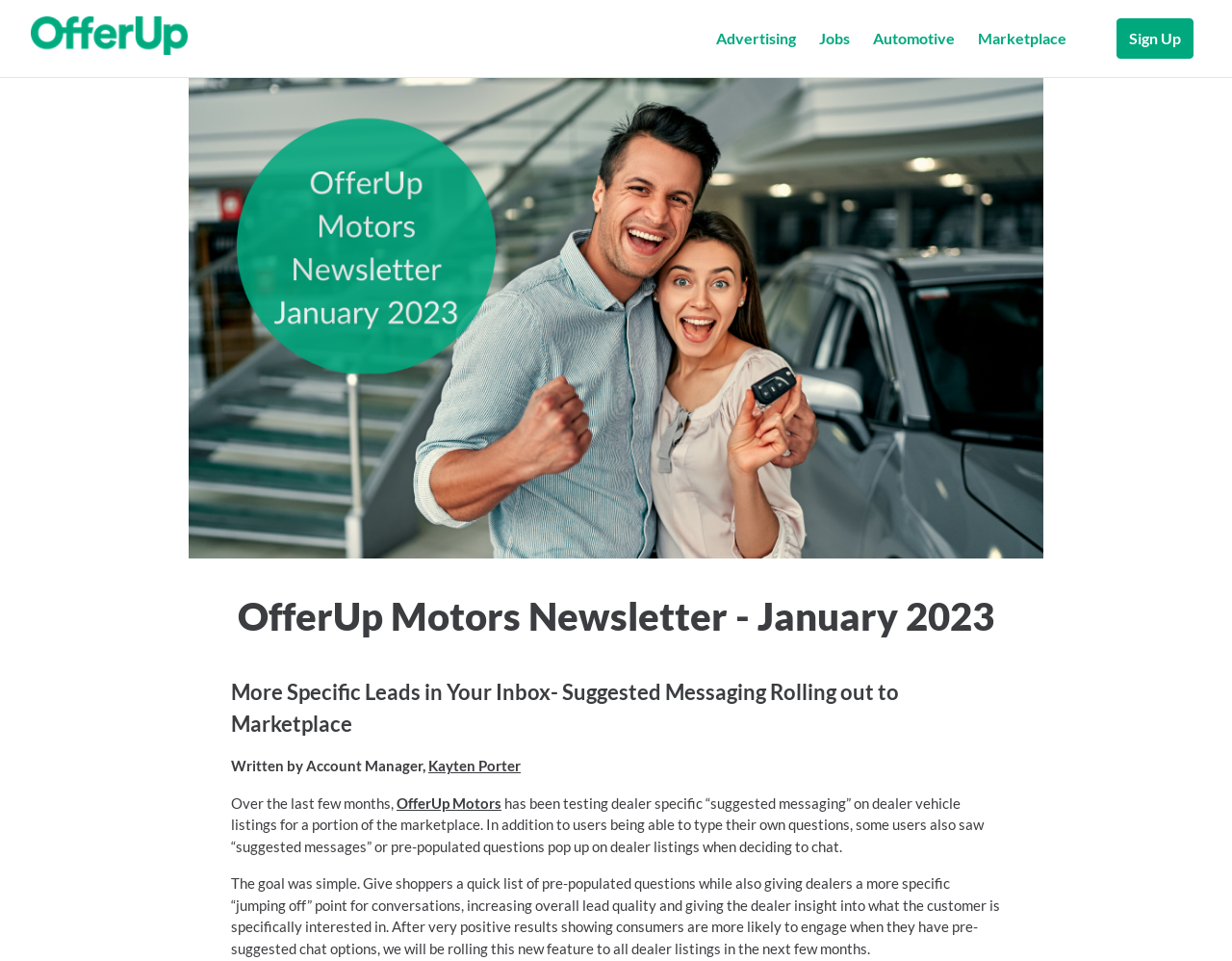Please identify the bounding box coordinates of the area that needs to be clicked to follow this instruction: "Visit the 'Automotive' page".

[0.709, 0.028, 0.775, 0.052]